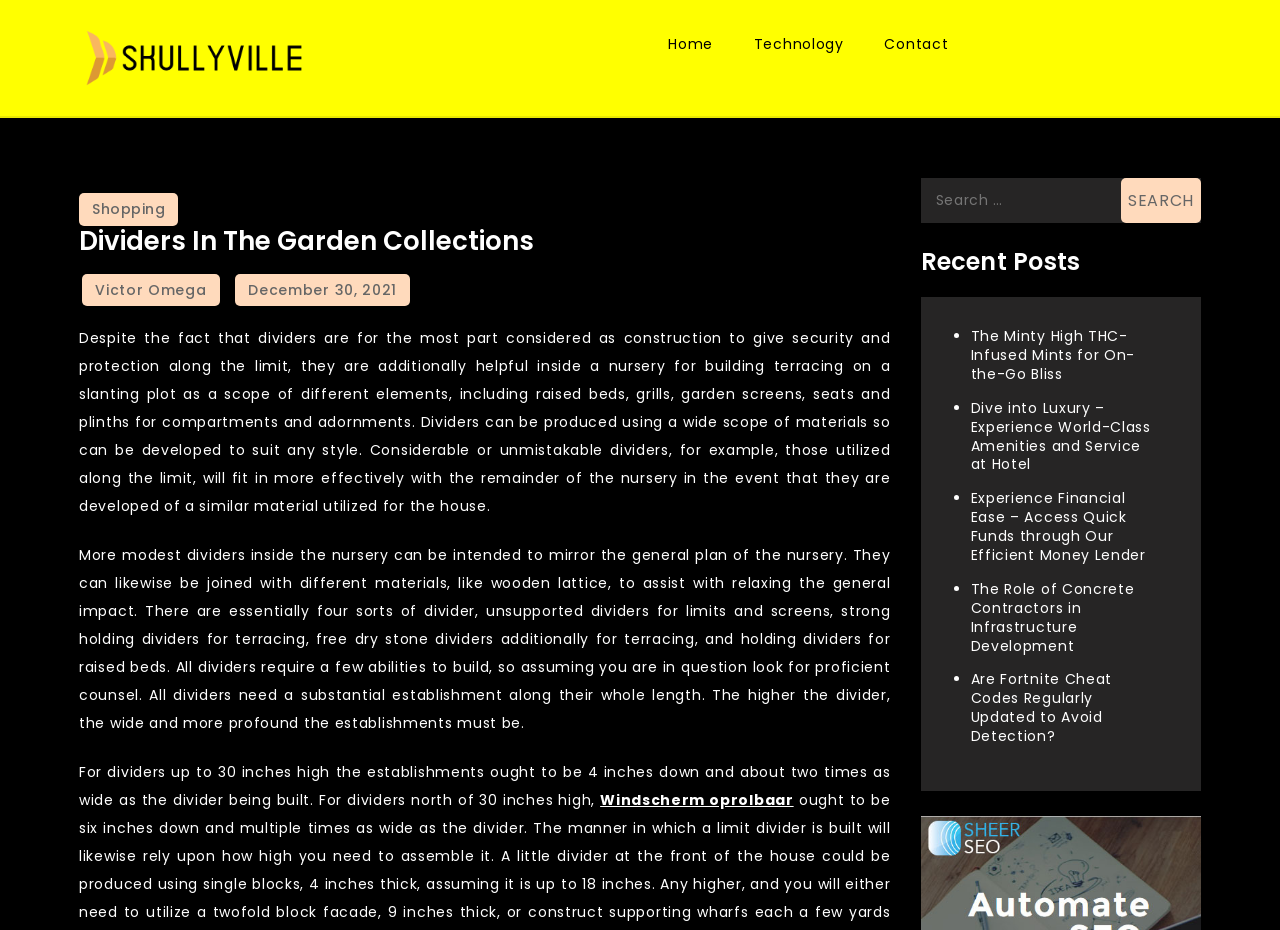Please find the bounding box coordinates of the element's region to be clicked to carry out this instruction: "Click the 'CONTACT' link".

None